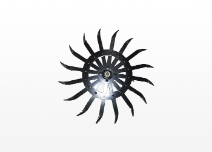Give a thorough explanation of the image.

The image features a meticulously designed agricultural implement known as a rotary-wheel blade. This tool is characterized by its circular structure adorned with multiple sharp, extending blades arranged in a stellar pattern, optimized for efficient soil cultivation. Typically utilized in farming, the rotary-wheel is essential for tasks such as tilling and breaking up compacted soil, thus promoting better aeration and nutrient distribution. The sleek, metallic finish adds a modern touch to its rugged functionality, reflecting the innovation in contemporary agricultural tools aimed at enhancing food production efficiency. This design signifies a commitment to modern agricultural practices, contributing to the vital task of meeting the food demands of a growing population.